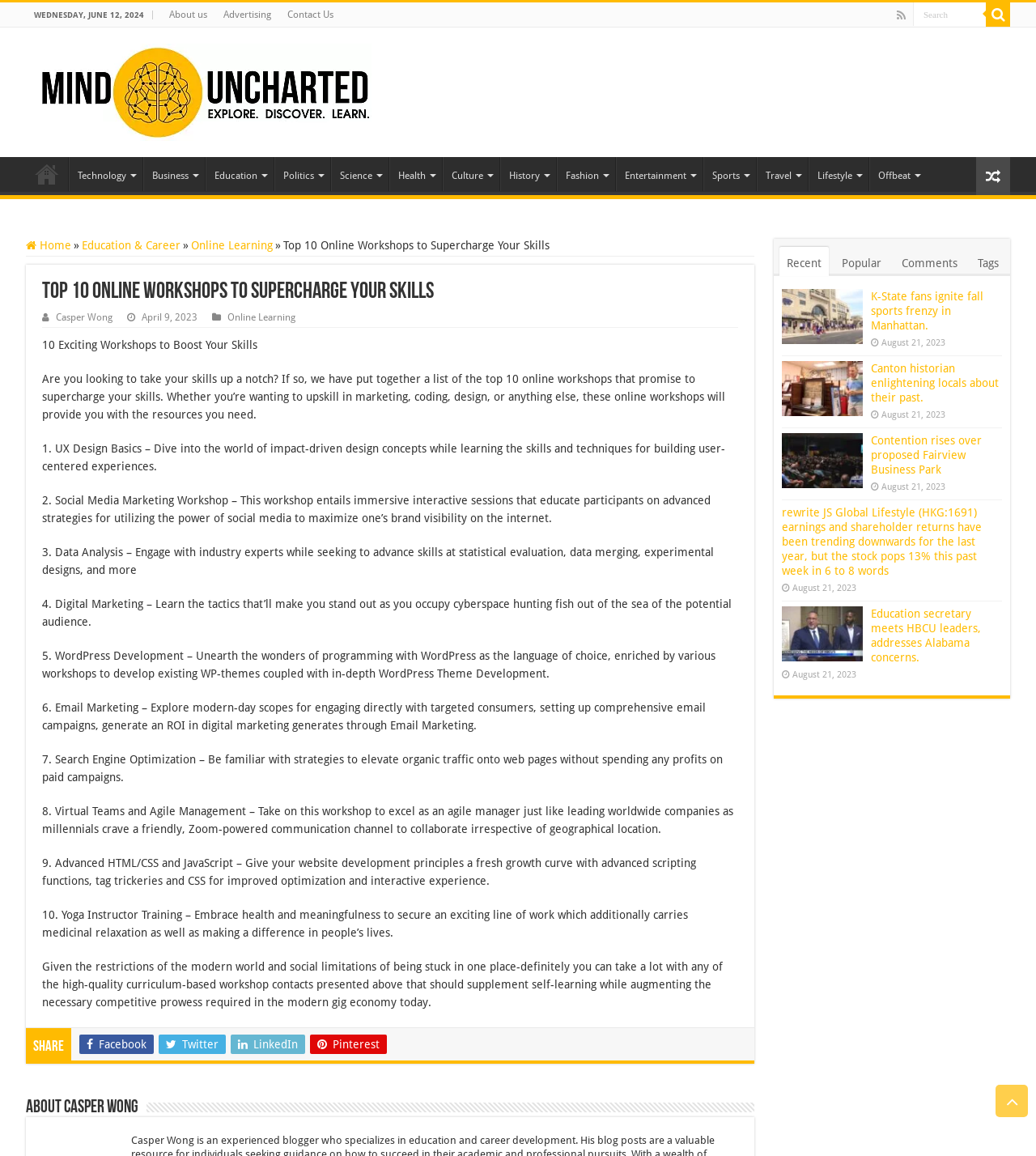What is the purpose of the workshops?
Using the image, provide a detailed and thorough answer to the question.

I inferred the purpose of the workshops by reading the introductory text, which states that the workshops are designed to 'supercharge your skills' and provide resources for upskilling in various areas.